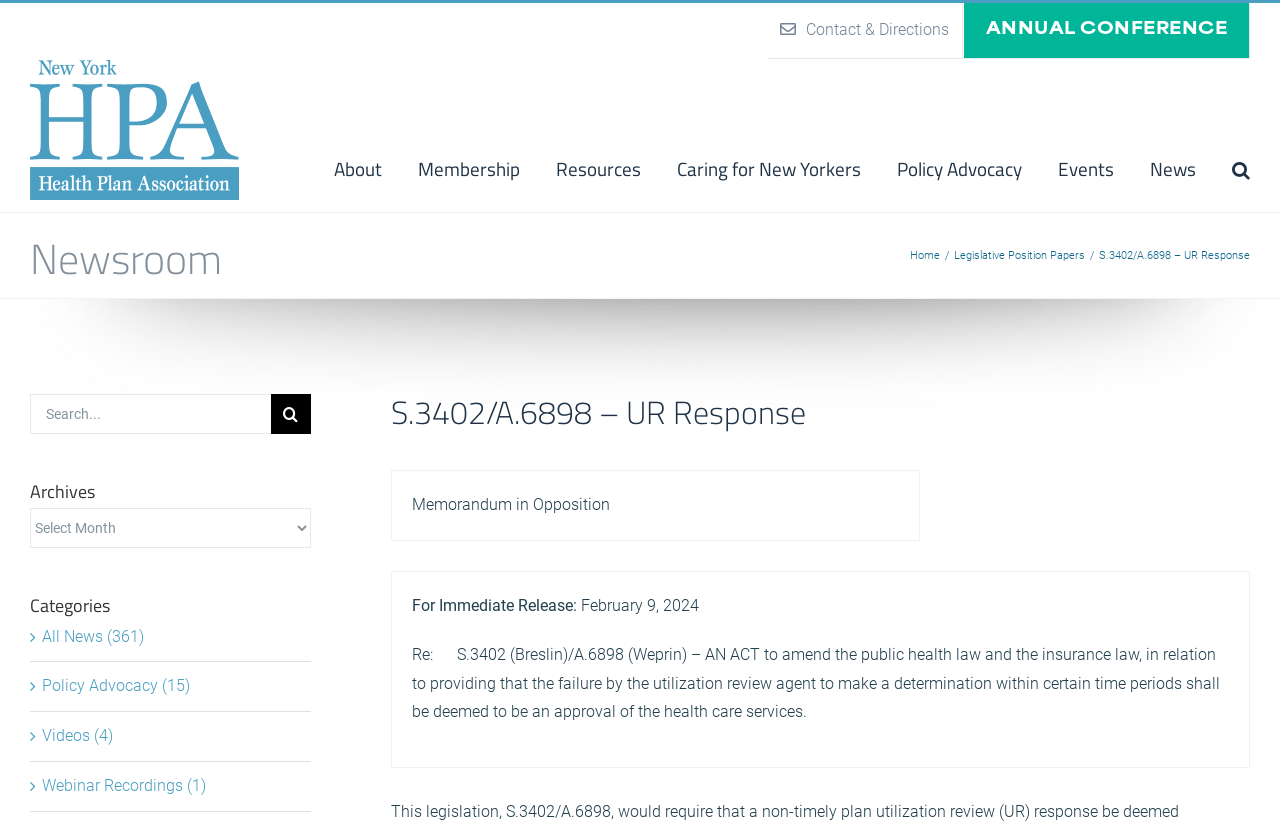Locate the bounding box coordinates of the clickable region to complete the following instruction: "Select an option from the 'Archives' dropdown."

[0.023, 0.619, 0.243, 0.668]